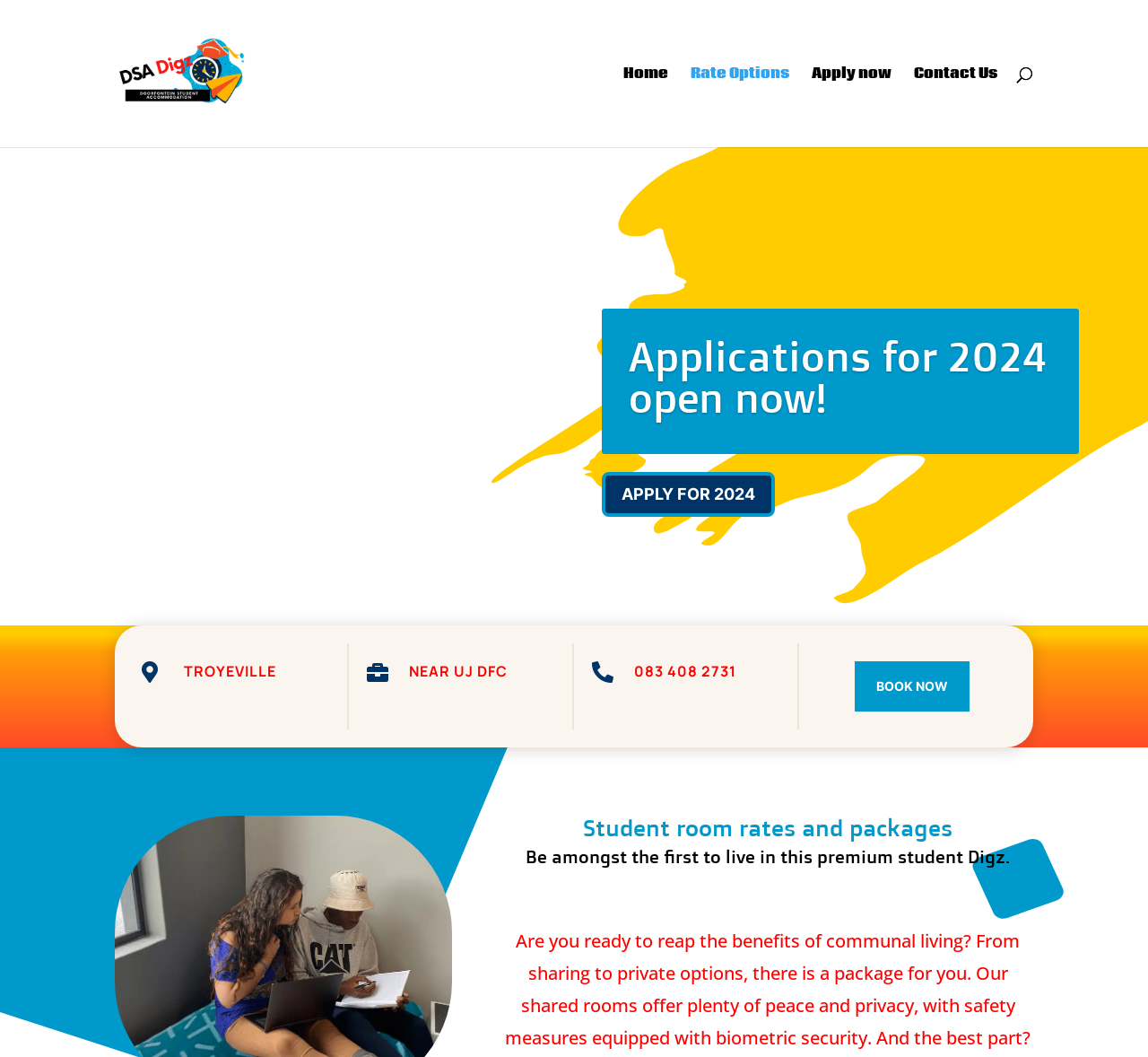Please identify the bounding box coordinates for the region that you need to click to follow this instruction: "Book now".

[0.744, 0.625, 0.844, 0.673]